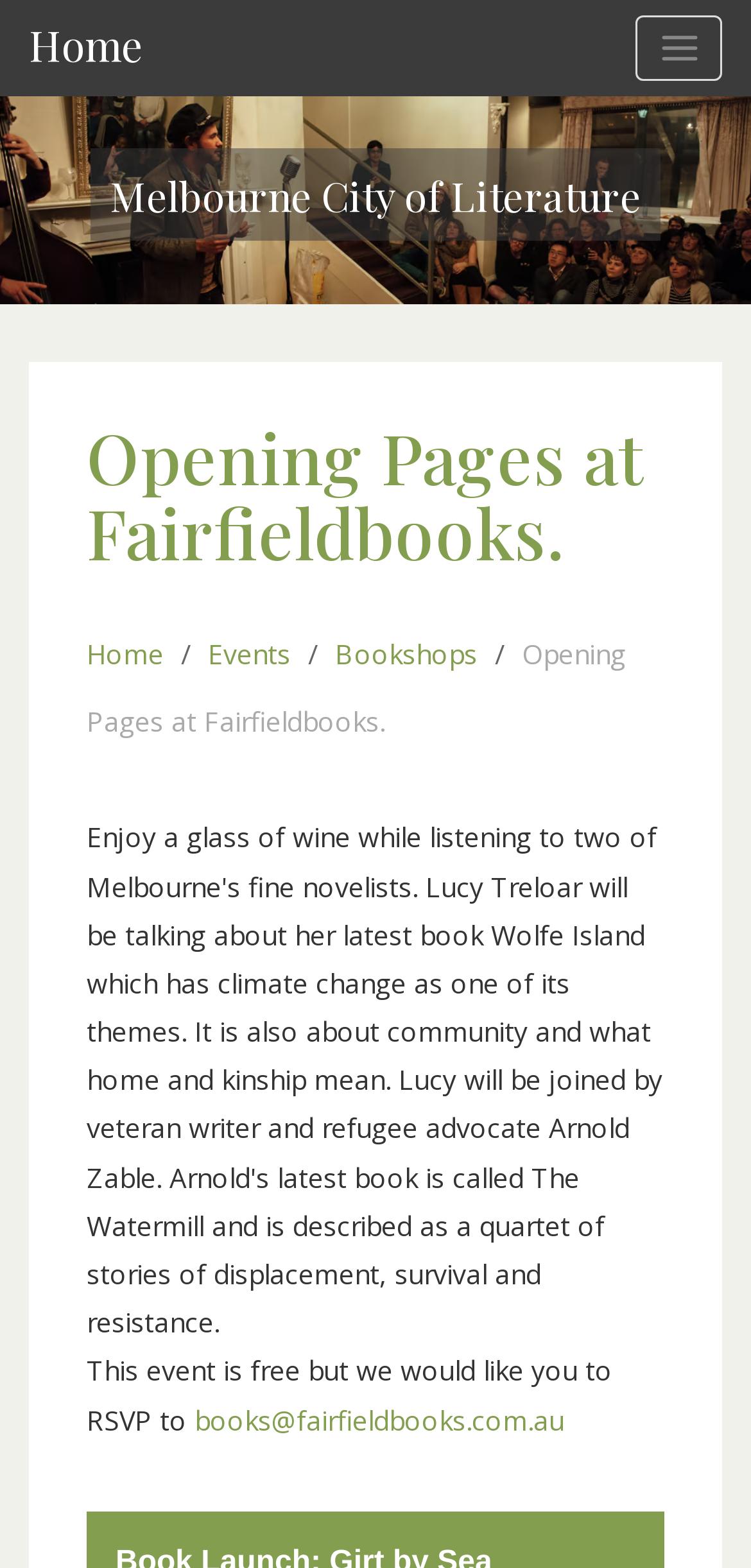Given the element description Home, specify the bounding box coordinates of the corresponding UI element in the format (top-left x, top-left y, bottom-right x, bottom-right y). All values must be between 0 and 1.

[0.038, 0.002, 0.19, 0.054]